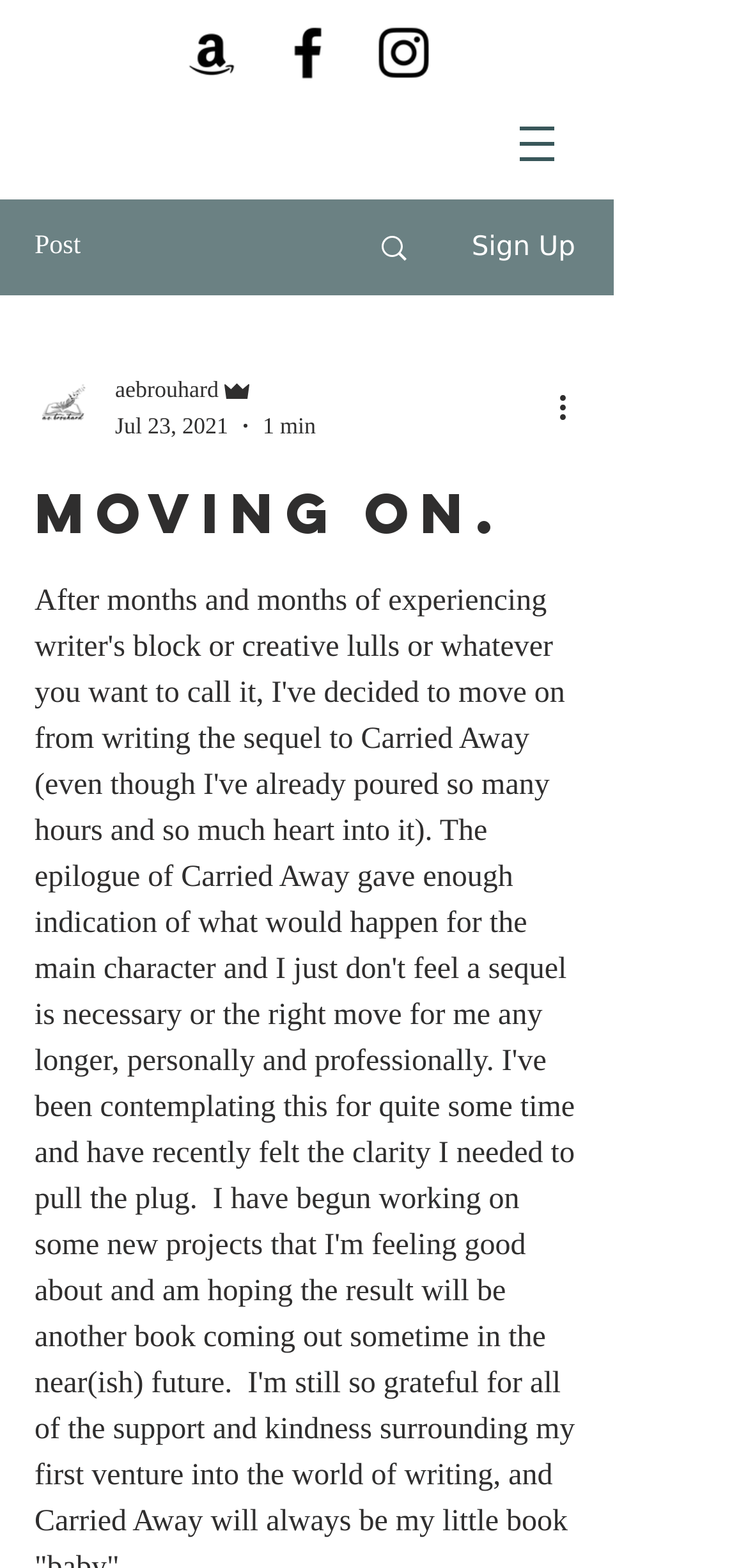Give a succinct answer to this question in a single word or phrase: 
What is the date of the post?

Jul 23, 2021